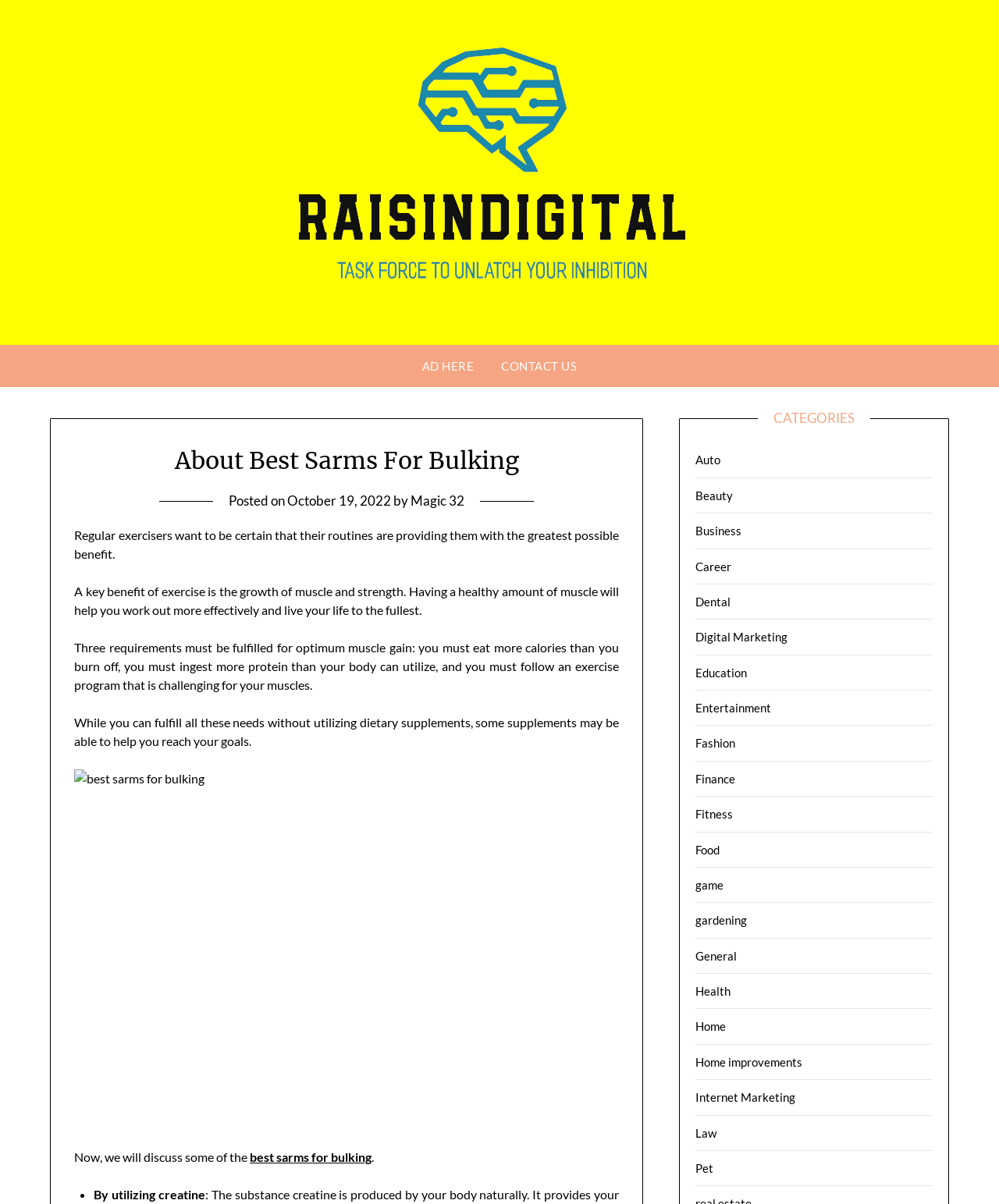Who is the author of the article?
Please provide a comprehensive answer based on the information in the image.

The author of the article can be determined by looking at the text 'Posted on October 19, 2022 by Magic 32'. This suggests that the author of the article is Magic 32.